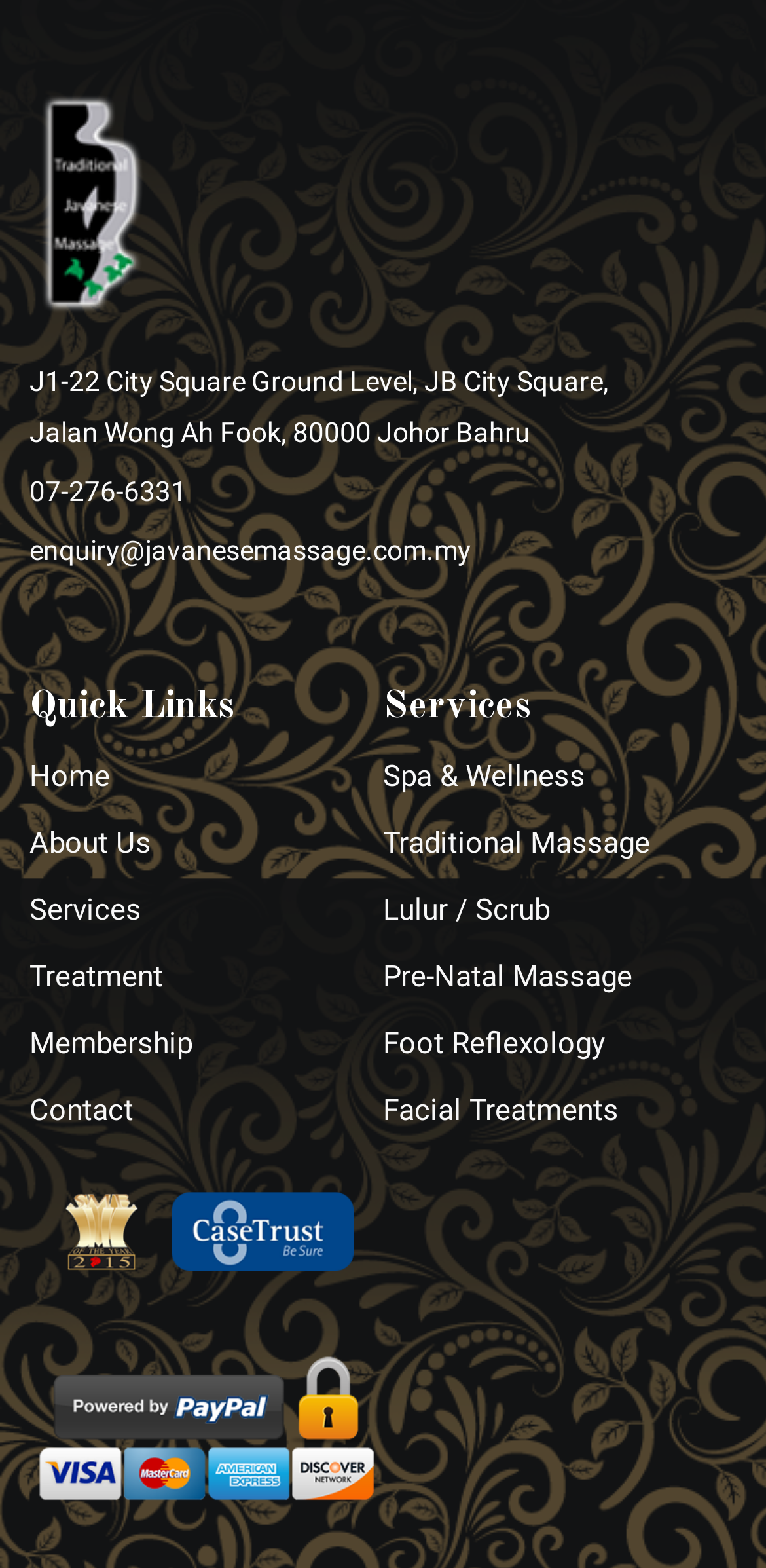Please mark the clickable region by giving the bounding box coordinates needed to complete this instruction: "view About Us".

[0.038, 0.52, 0.197, 0.543]